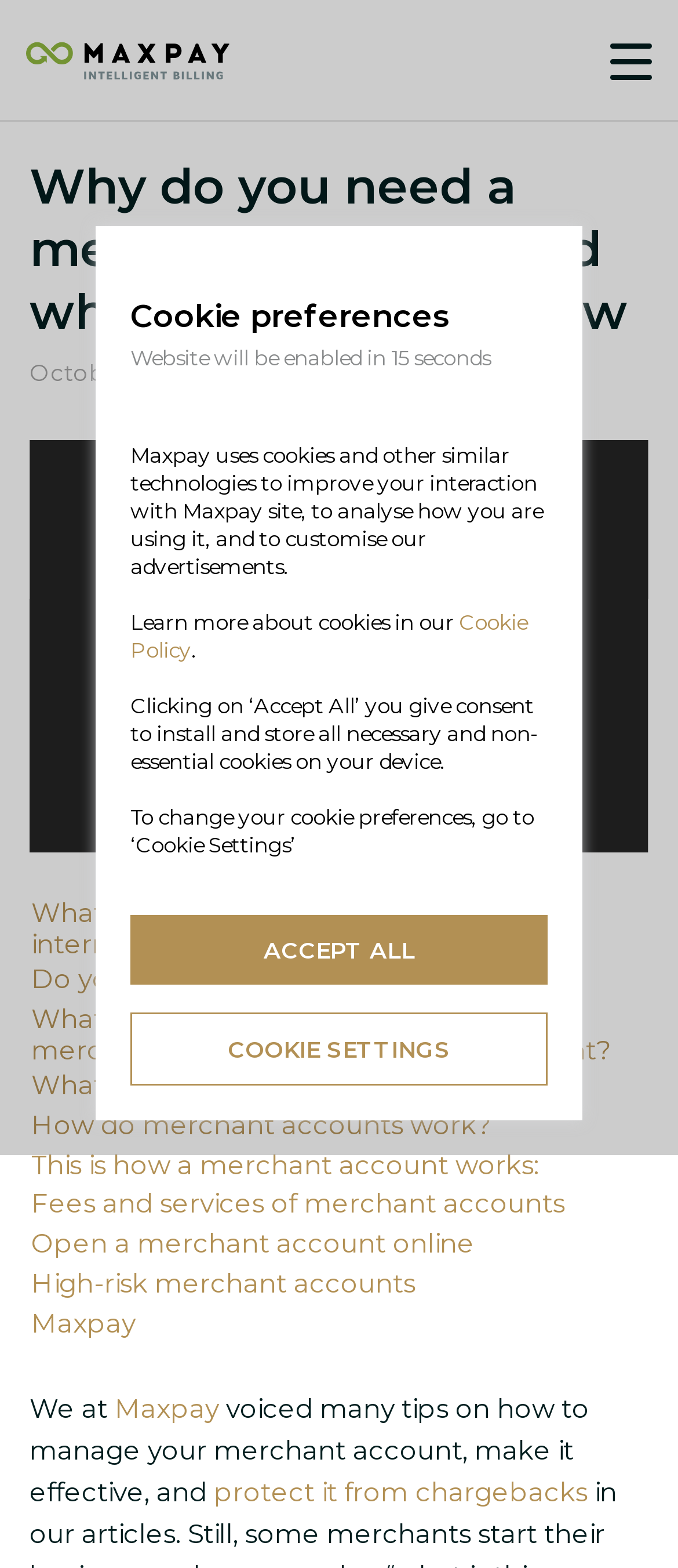What is the topic of the blog post?
Provide a comprehensive and detailed answer to the question.

I inferred the topic of the blog post by looking at the main heading, image, and links, which all seem to be related to merchant accounts and online payments.